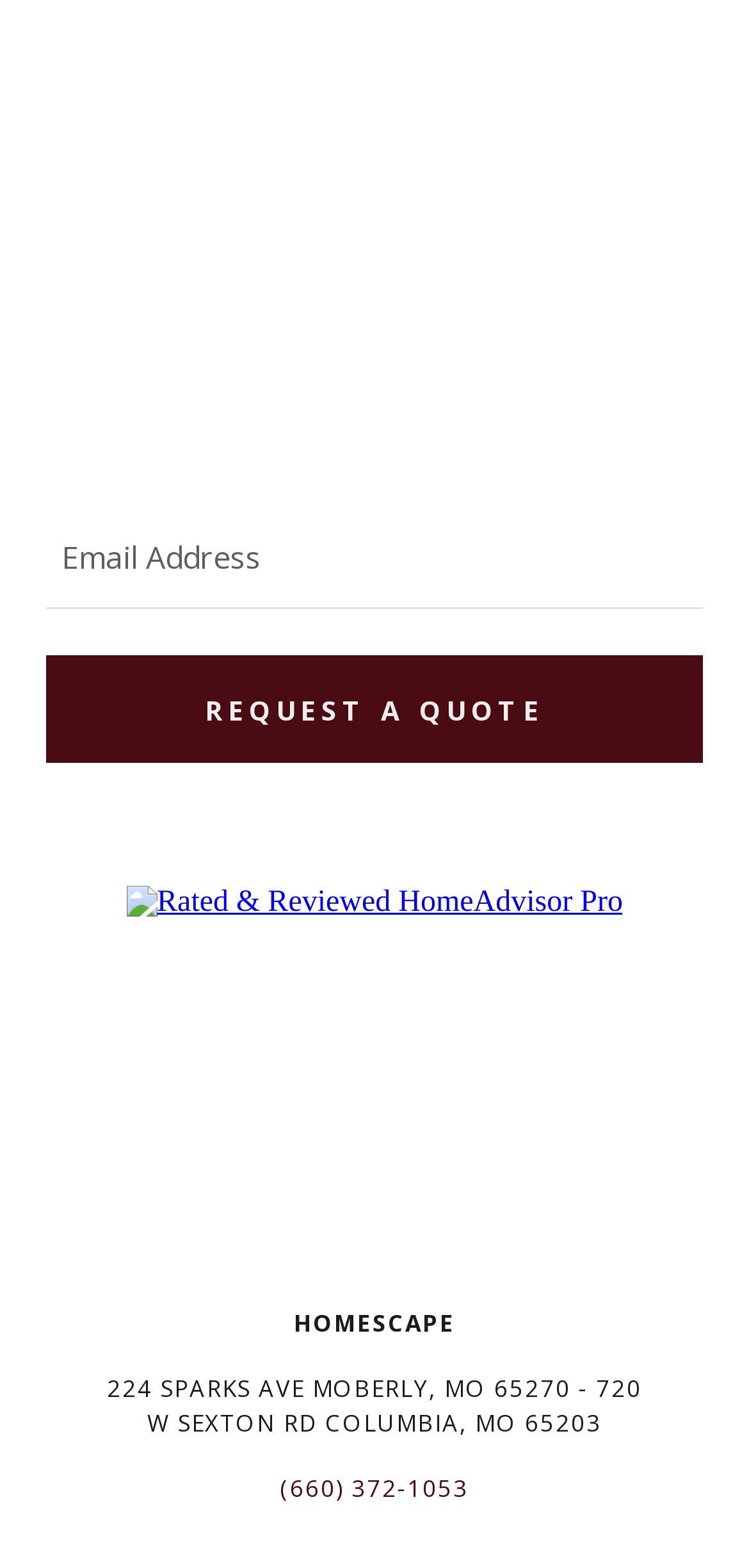Please provide a one-word or short phrase answer to the question:
What is the address of the company?

224 SPARKS AVE MOBERLY, MO 65270 - 720 W SEXTON RD COLUMBIA, MO 65203